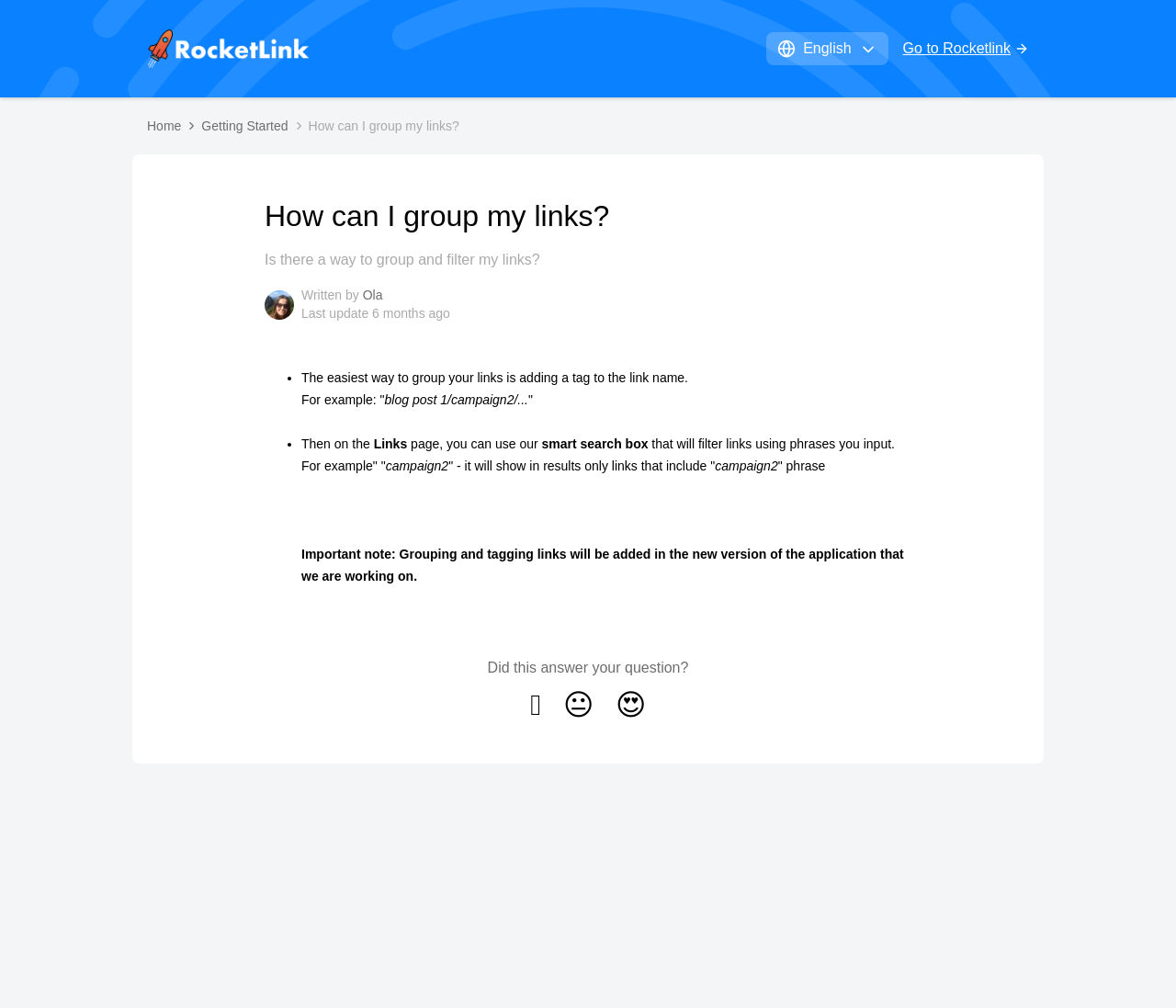Find the bounding box coordinates of the clickable region needed to perform the following instruction: "Click the 'Go to Rocketlink' button". The coordinates should be provided as four float numbers between 0 and 1, i.e., [left, top, right, bottom].

[0.768, 0.041, 0.875, 0.056]